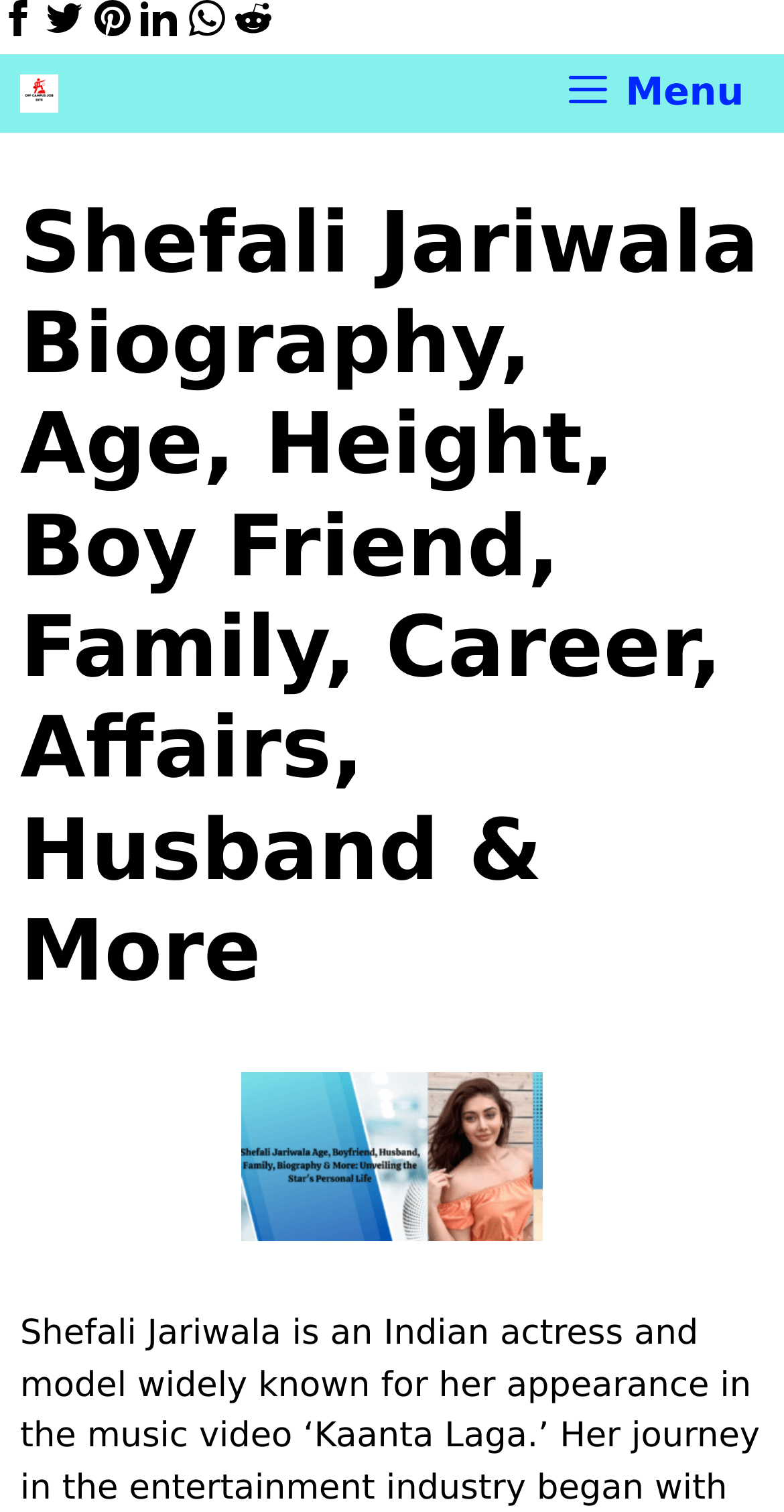Construct a thorough caption encompassing all aspects of the webpage.

This webpage is about the biography of Shefali Jariwala, an Indian actress and model. At the top, there are six links, each accompanied by a small image, arranged horizontally across the page. Below these links, there is another link with an image, labeled "Off Campus Job Site". 

To the right of these links, there is a button labeled "Menu" that, when expanded, controls a mobile menu. 

The main content of the page is headed by a large heading that repeats the title "Shefali Jariwala Biography, Age, Height, Boy Friend, Family, Career, Affairs, Husband & More". Below this heading, there is a large image with a caption that summarizes the content of the page, "Unveiling the Star's Personal Life".